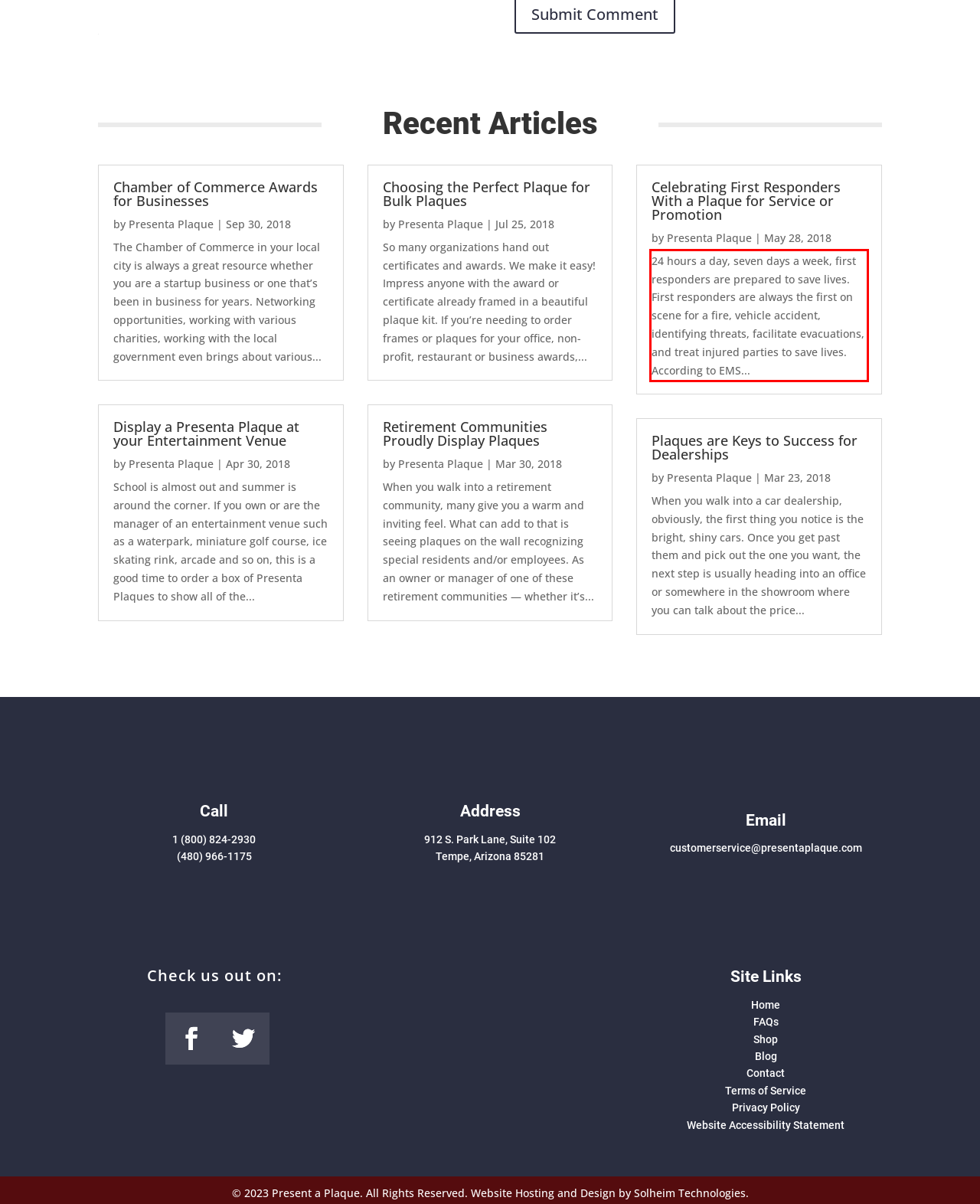You are given a screenshot with a red rectangle. Identify and extract the text within this red bounding box using OCR.

24 hours a day, seven days a week, first responders are prepared to save lives. First responders are always the first on scene for a fire, vehicle accident, identifying threats, facilitate evacuations, and treat injured parties to save lives. According to EMS...